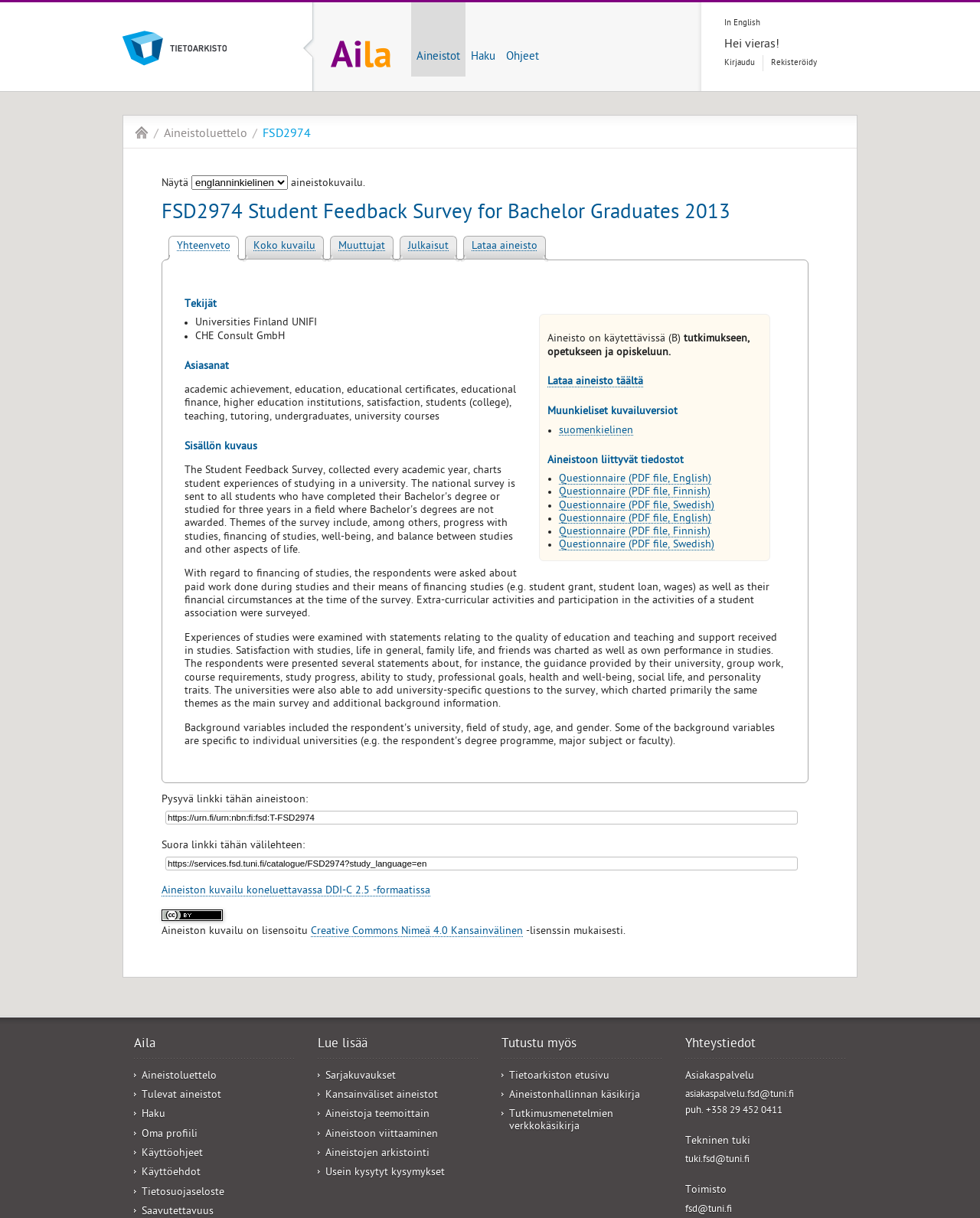What is the topic of the FSD2974 survey?
Please provide a comprehensive and detailed answer to the question.

The topic of the FSD2974 survey can be inferred from the description of the survey, which mentions student feedback and satisfaction with studies, as well as questions about financing and extra-curricular activities.